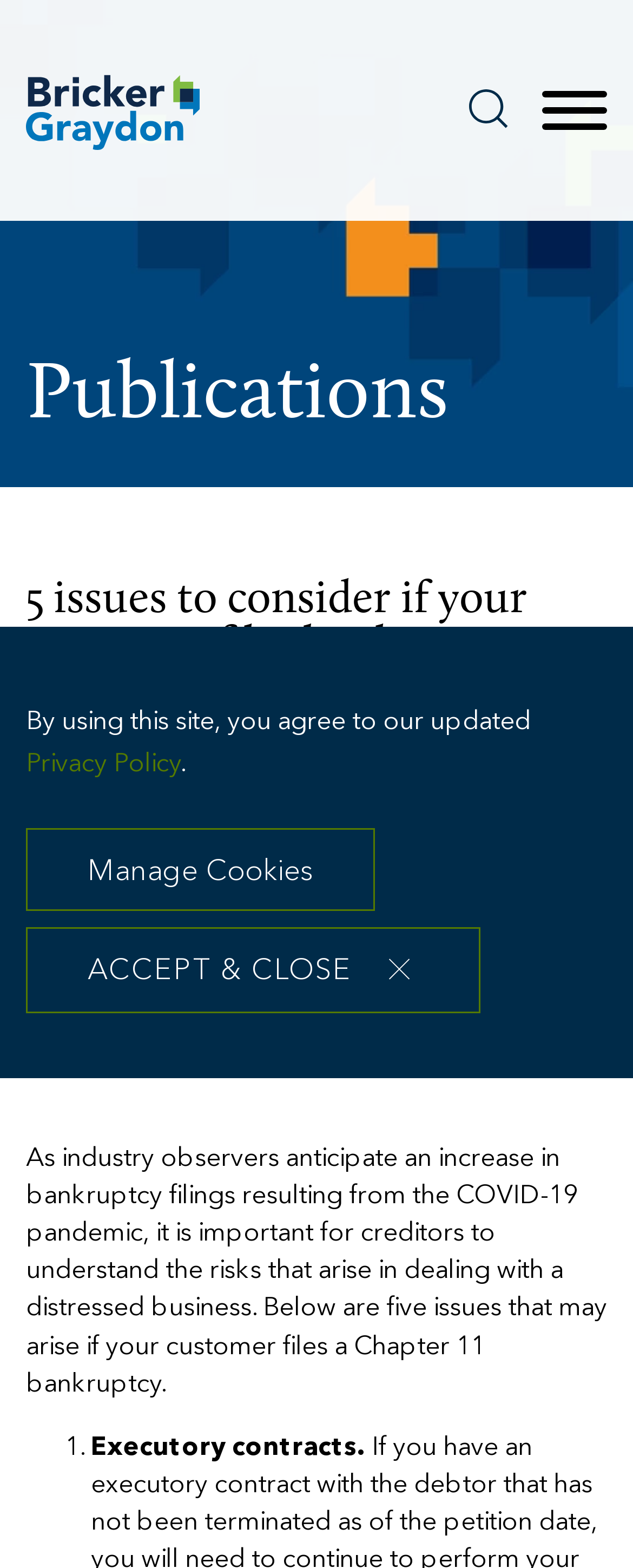Find the bounding box coordinates of the clickable element required to execute the following instruction: "Discover the customer success stories". Provide the coordinates as four float numbers between 0 and 1, i.e., [left, top, right, bottom].

None